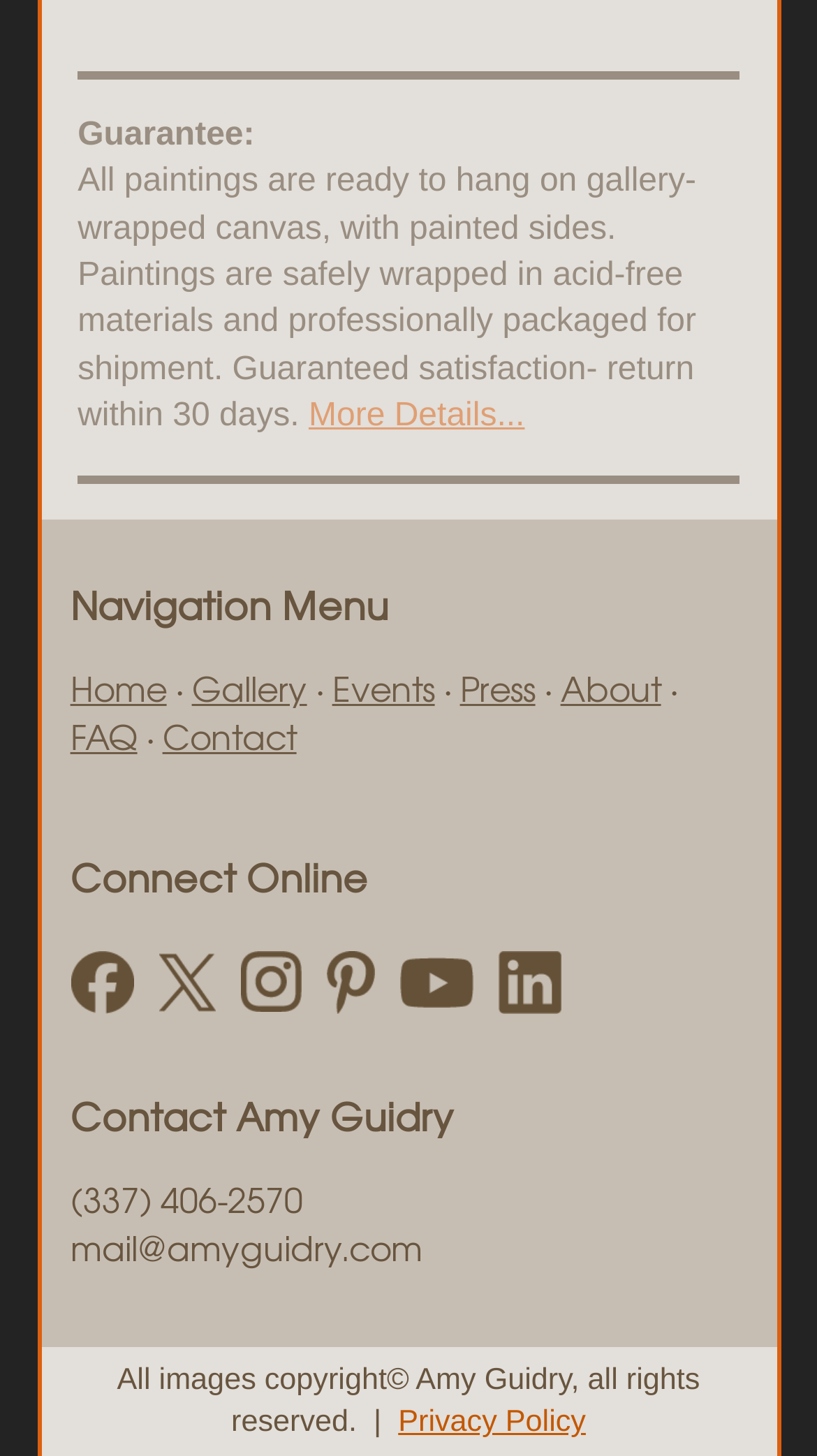What is the policy mentioned at the bottom of the webpage?
Based on the content of the image, thoroughly explain and answer the question.

The policy is mentioned as a link at the bottom of the webpage, indicating that the website has a privacy policy in place.